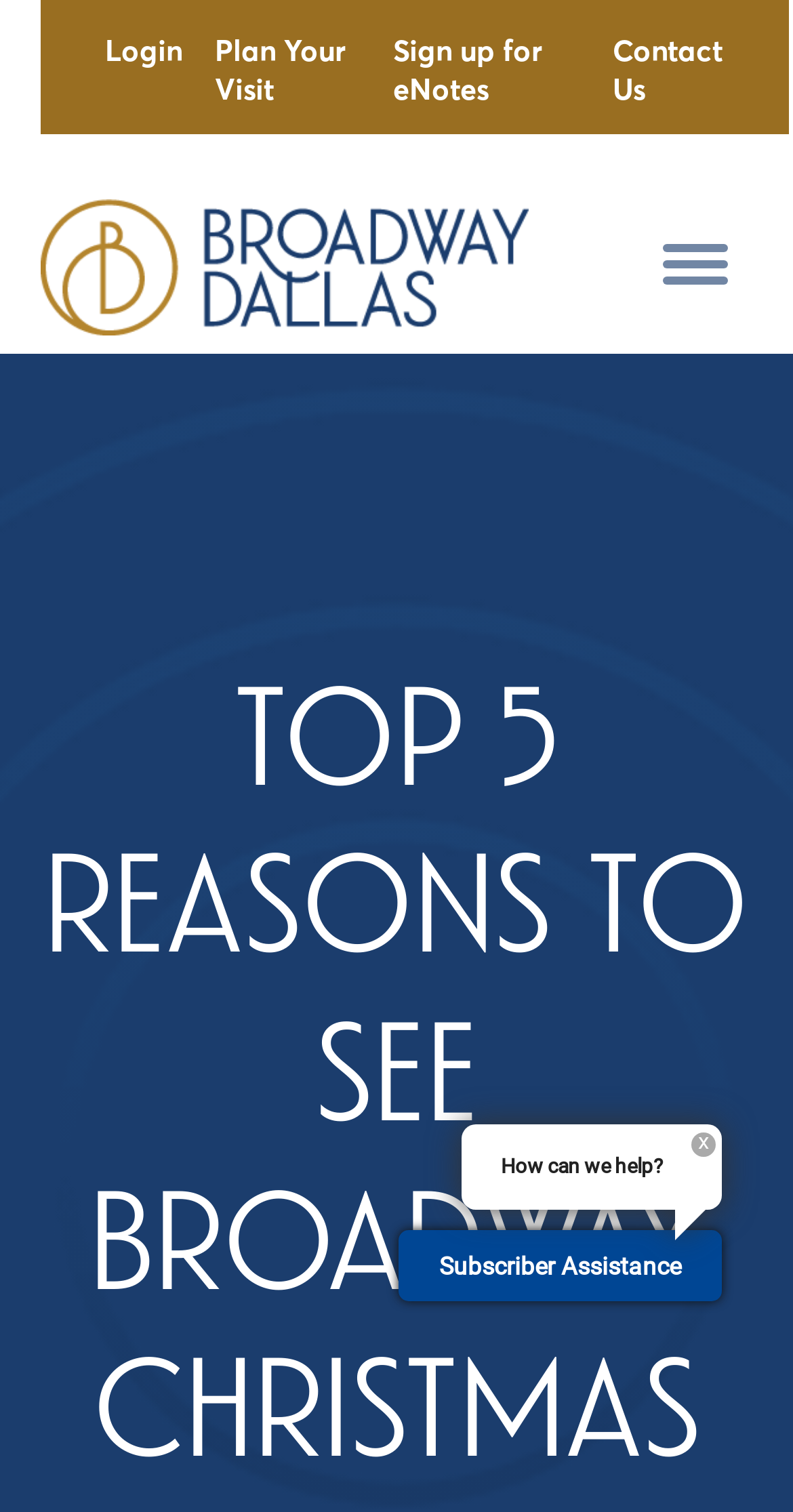Provide a one-word or short-phrase answer to the question:
What is the text above the 'open chat' button?

Subscriber Assistance